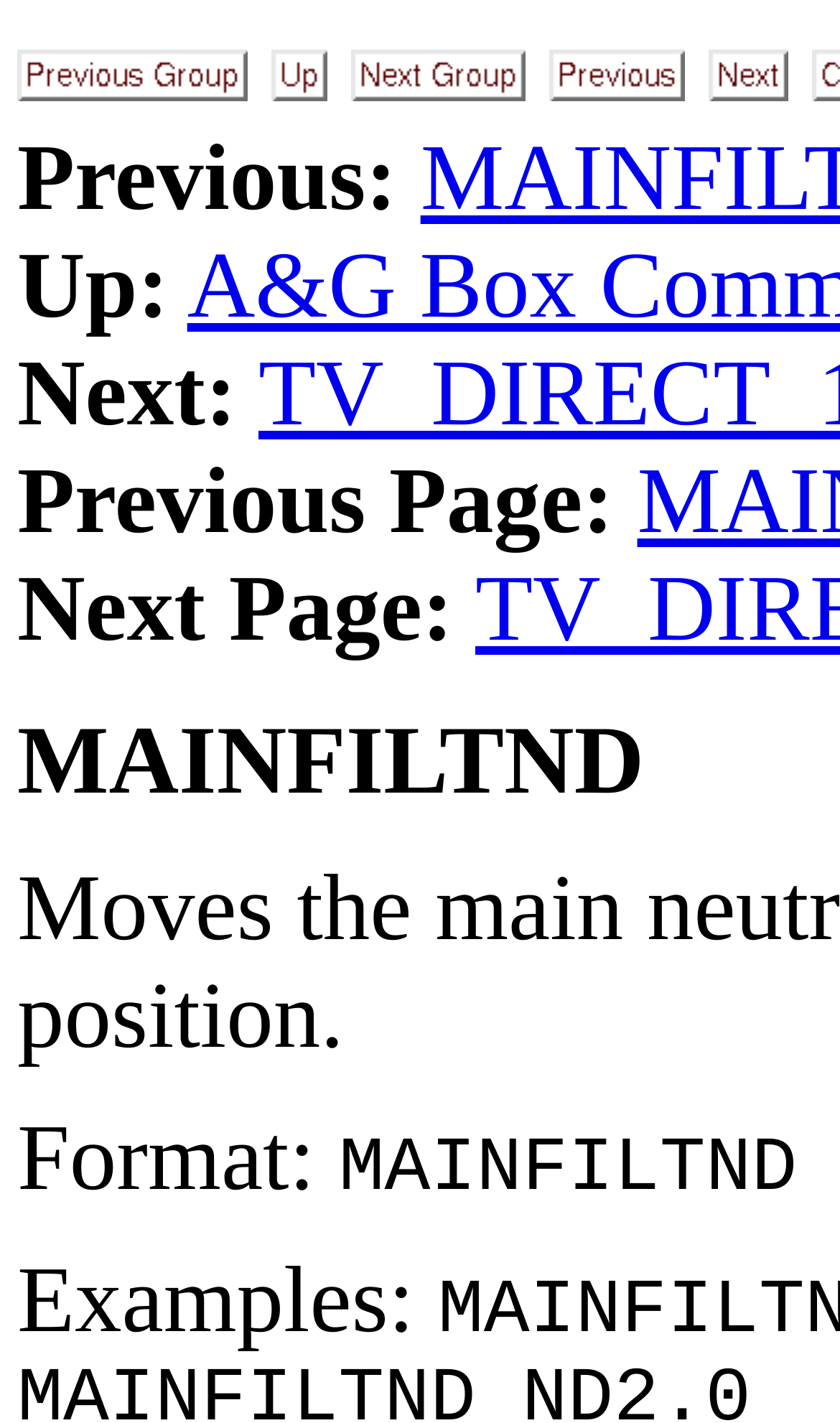Respond with a single word or phrase to the following question:
What is the purpose of the links with images?

Navigation